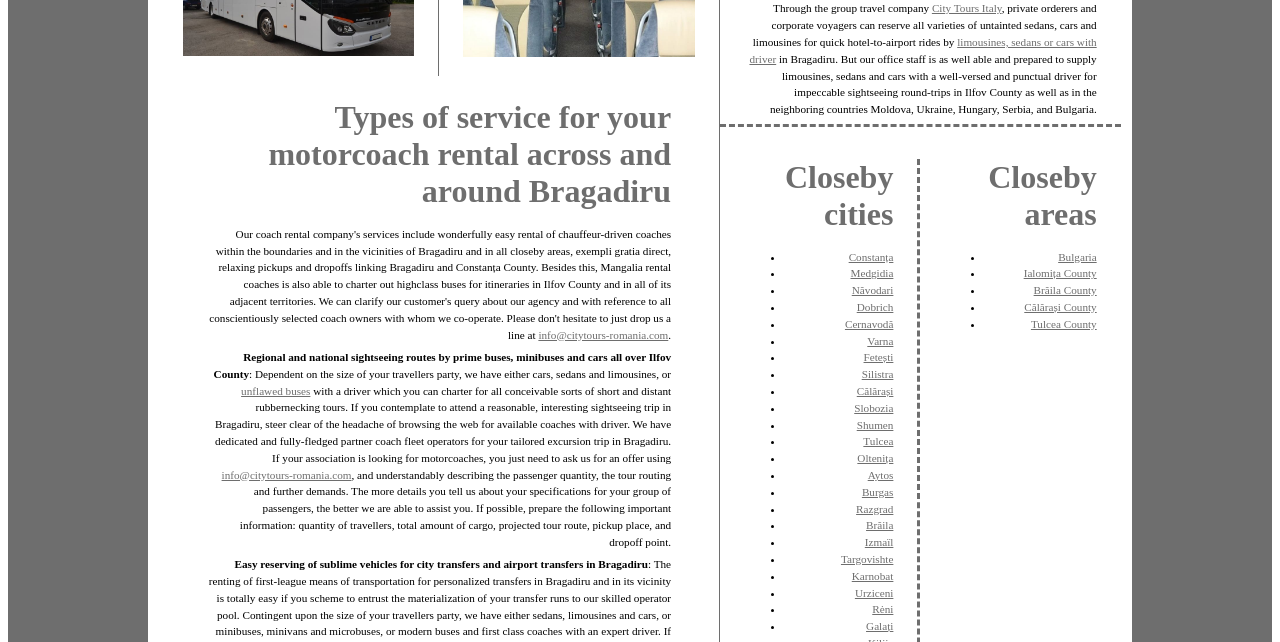Answer in one word or a short phrase: 
How can customers request an offer for a motorcoach rental?

By emailing info@citytours-romania.com